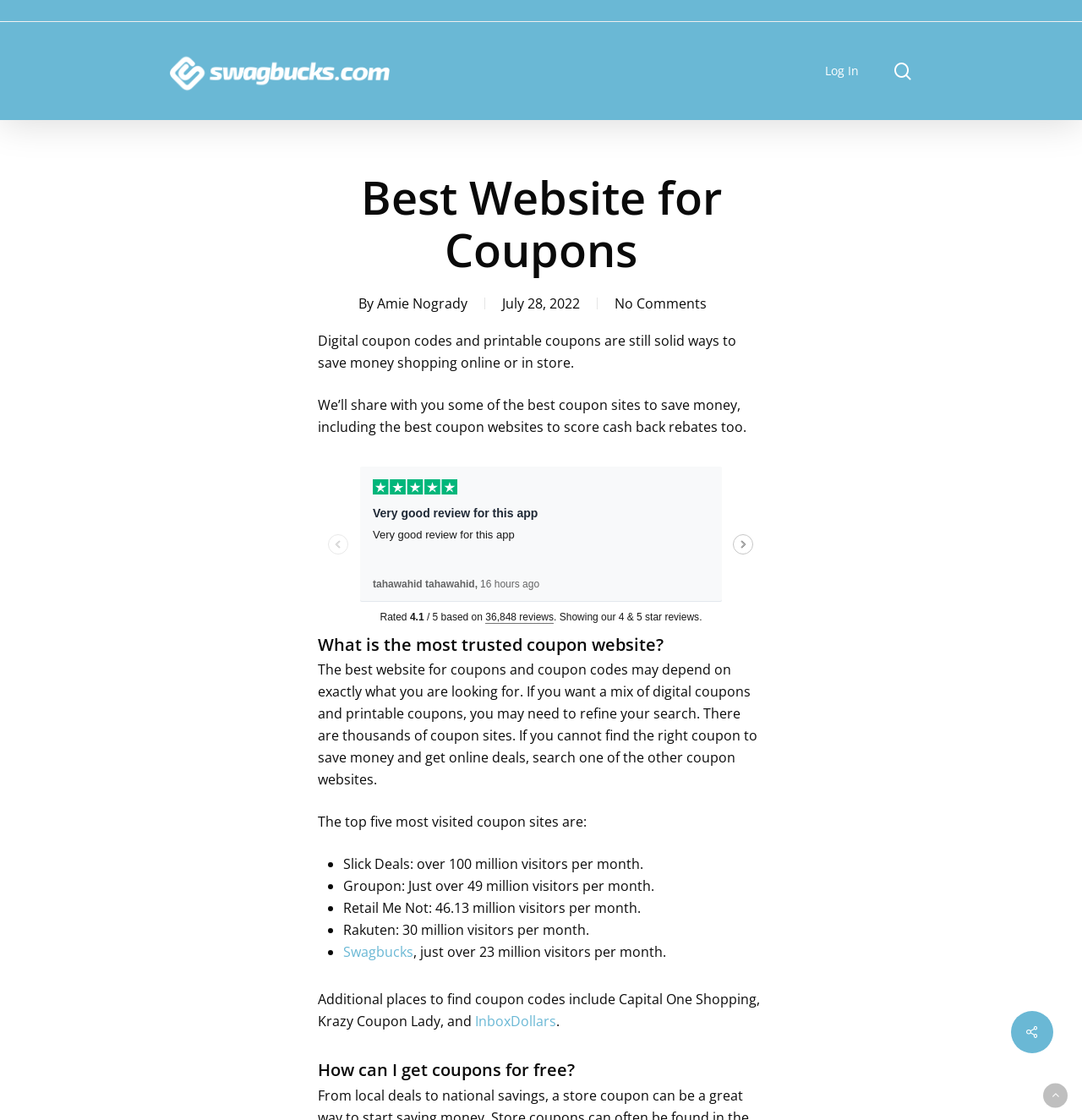Explain in detail what is displayed on the webpage.

This webpage is about coupons and saving money while shopping online or in-store. At the top, there is a search bar with a placeholder text "Search" and a button to close the search function. Next to the search bar, there are links to "Swagbucks Articles" and "Log In". 

Below the search bar, there is a heading "Best Website for Coupons" followed by the author's name "Amie Nogrady" and the date "July 28, 2022". 

The main content of the webpage starts with a brief introduction to digital coupon codes and printable coupons, followed by a section titled "What is the most trusted coupon website?" which discusses the various options available. 

The webpage then lists the top five most visited coupon sites, including Slick Deals, Groupon, Retail Me Not, Rakuten, and Swagbucks, along with their monthly visitor numbers. 

Additionally, the webpage mentions other places to find coupon codes, such as Capital One Shopping, Krazy Coupon Lady, and InboxDollars. 

There is also a section titled "How can I get coupons for free?" which is located near the bottom of the webpage. 

At the very bottom, there are links to navigate back to the top of the webpage and a mysterious link with a symbol "\ue90e".